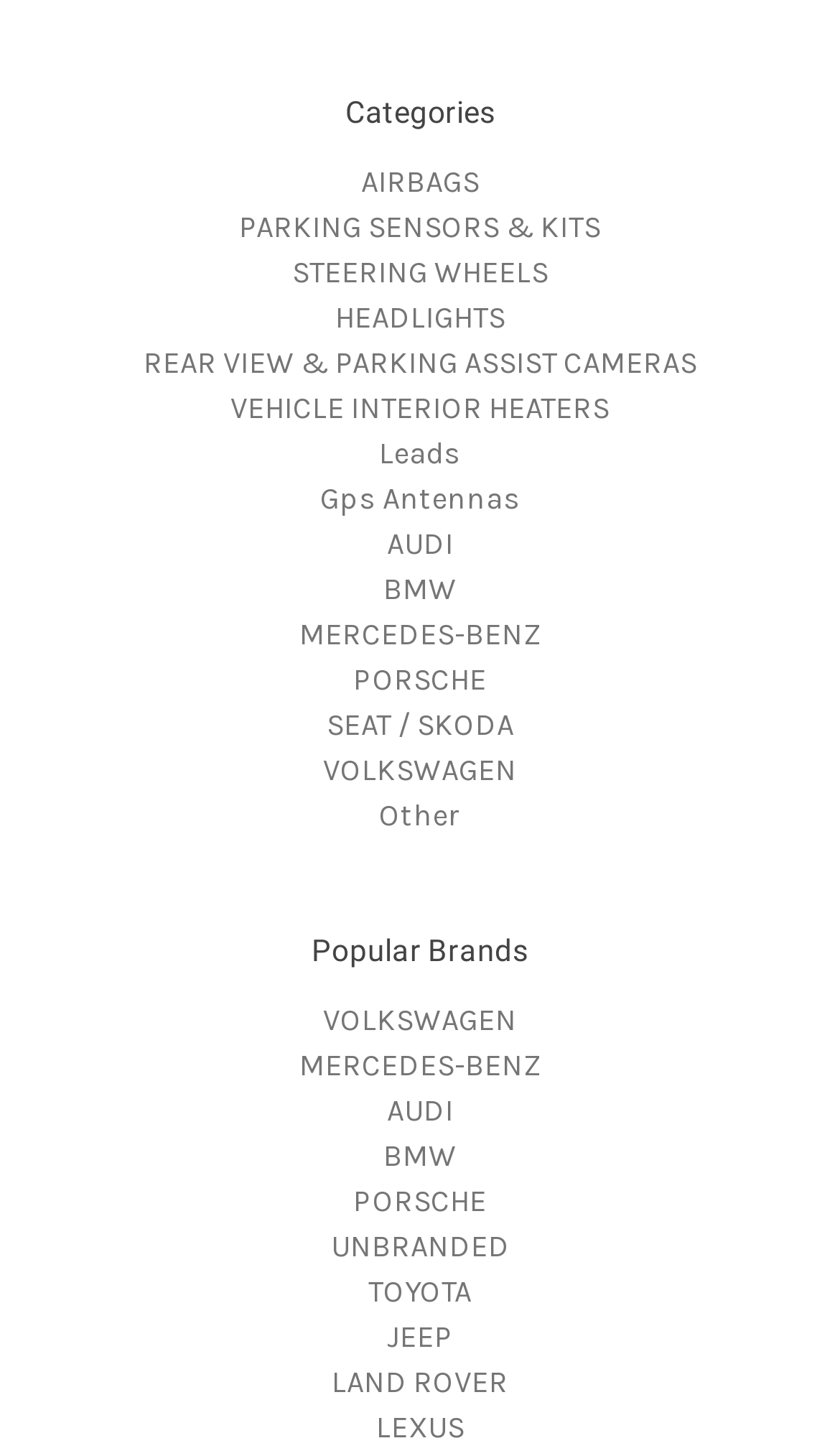Predict the bounding box coordinates for the UI element described as: "AIRBAGS". The coordinates should be four float numbers between 0 and 1, presented as [left, top, right, bottom].

[0.429, 0.112, 0.571, 0.138]